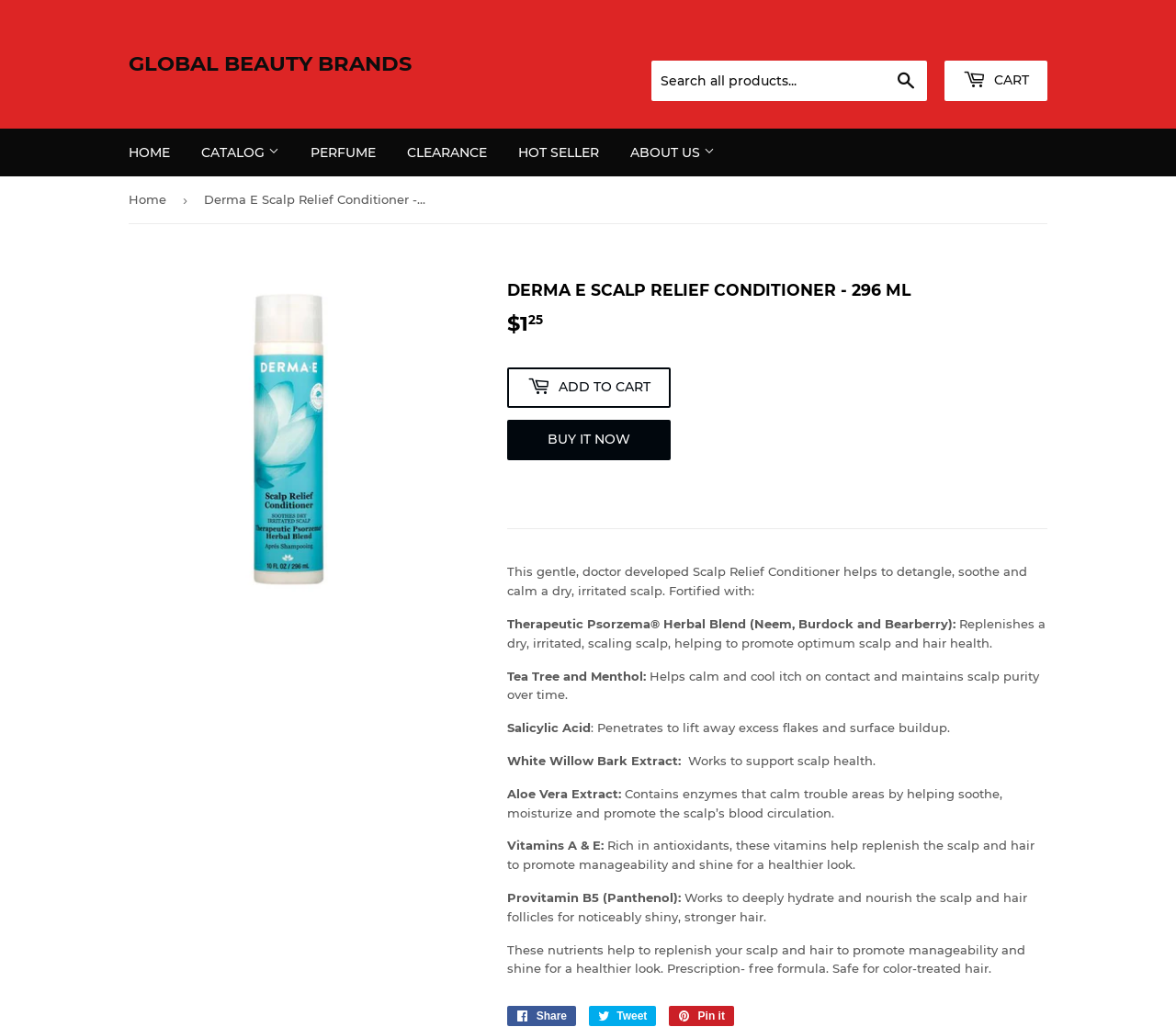Find the bounding box of the UI element described as follows: "Add to Cart".

[0.431, 0.357, 0.57, 0.397]